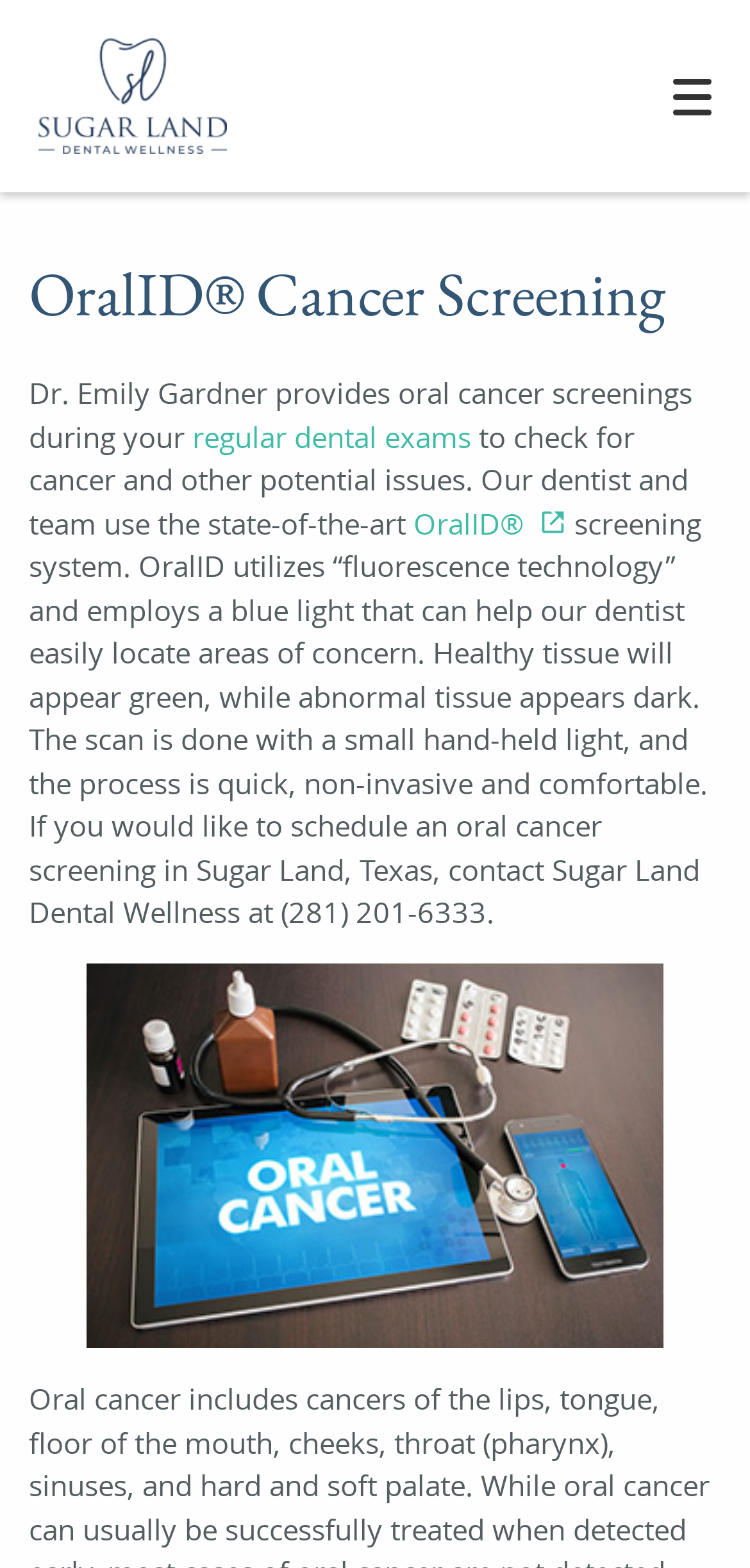Provide the text content of the webpage's main heading.

OralID® Cancer Screening